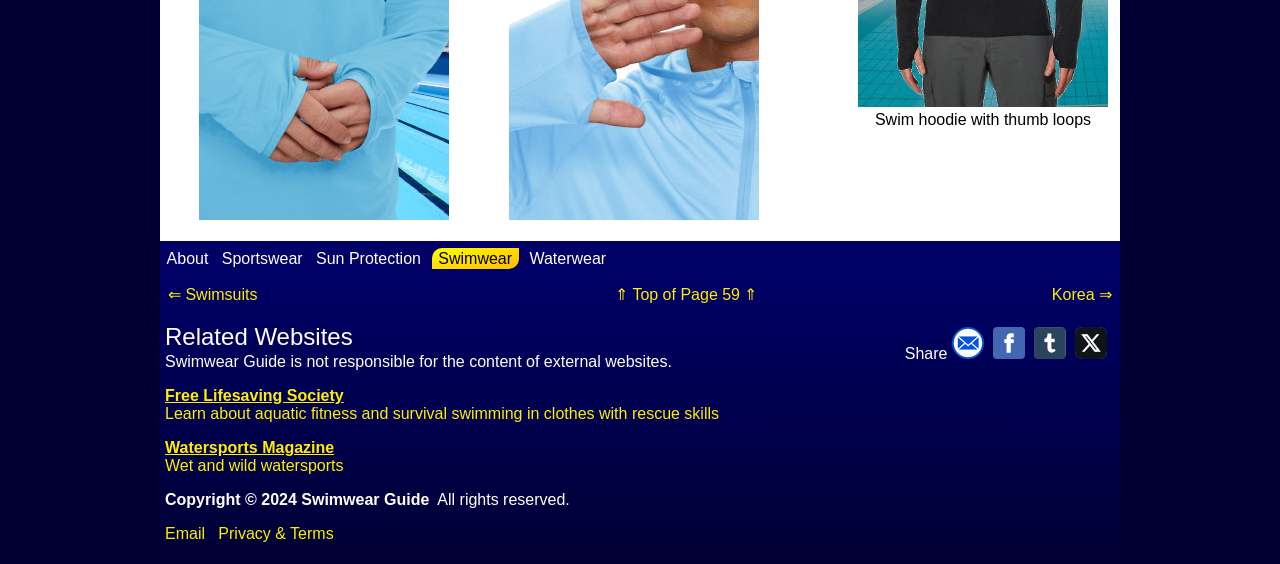Based on the element description Sun Protection, identify the bounding box coordinates for the UI element. The coordinates should be in the format (top-left x, top-left y, bottom-right x, bottom-right y) and within the 0 to 1 range.

[0.243, 0.443, 0.332, 0.473]